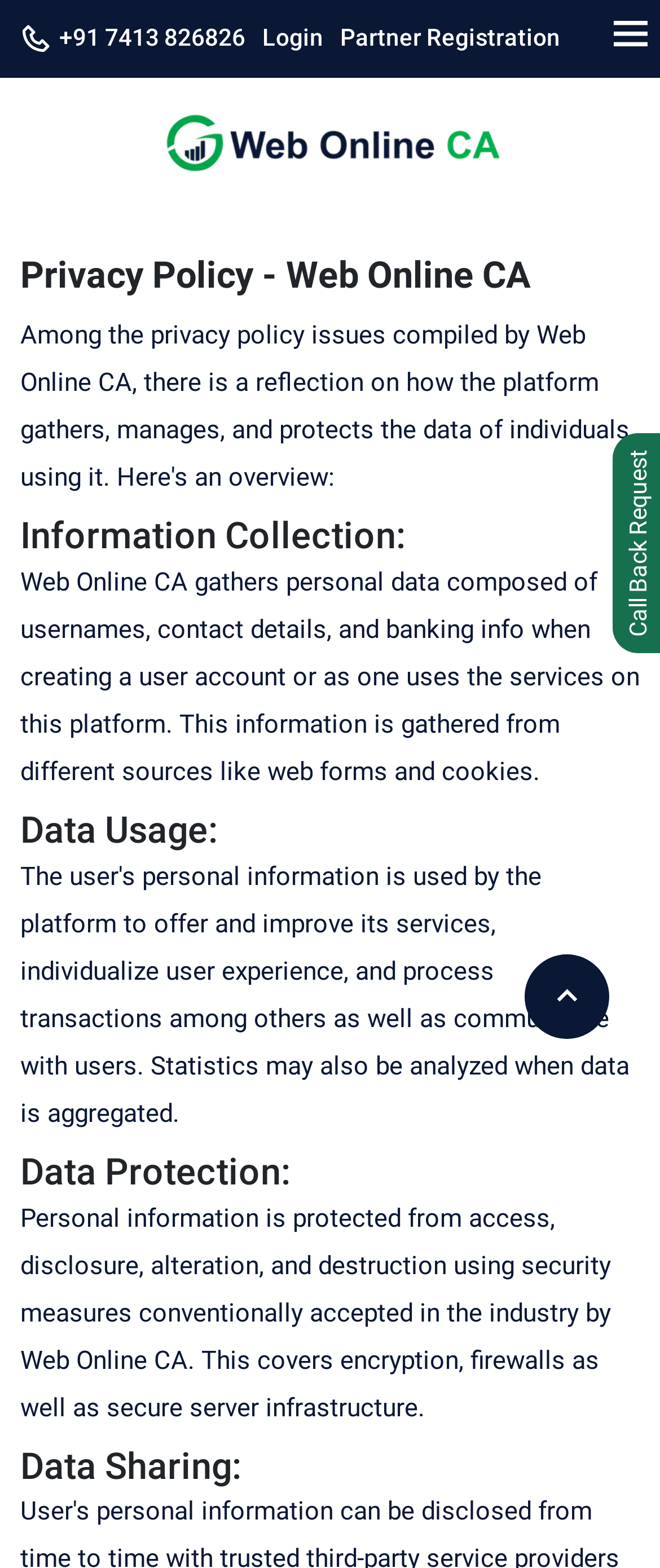Craft a detailed narrative of the webpage's structure and content.

The webpage is about the privacy policy of Web Online CA. At the top right corner, there is a menu button. Below it, there are three links: a phone number '+91 7413 826826', 'Login', and 'Partner Registration'. On the left side, there is a link 'itr file online' with an accompanying image. 

The main content of the webpage is divided into sections, each with a heading. The first section is 'Privacy Policy - Web Online CA', followed by 'Information Collection:', which explains that Web Online CA collects personal data such as usernames, contact details, and banking information when creating a user account or using the services on the platform. This information is gathered from various sources like web forms and cookies.

Below this section, there are three more sections: 'Data Usage:', 'Data Protection:', and 'Data Sharing:'. The 'Data Protection:' section explains that Web Online CA protects personal information from access, disclosure, alteration, and destruction using industry-standard security measures, including encryption, firewalls, and secure server infrastructure.

At the bottom right corner, there is a 'Call Back Request' button, and above it, a 'back to top' button.